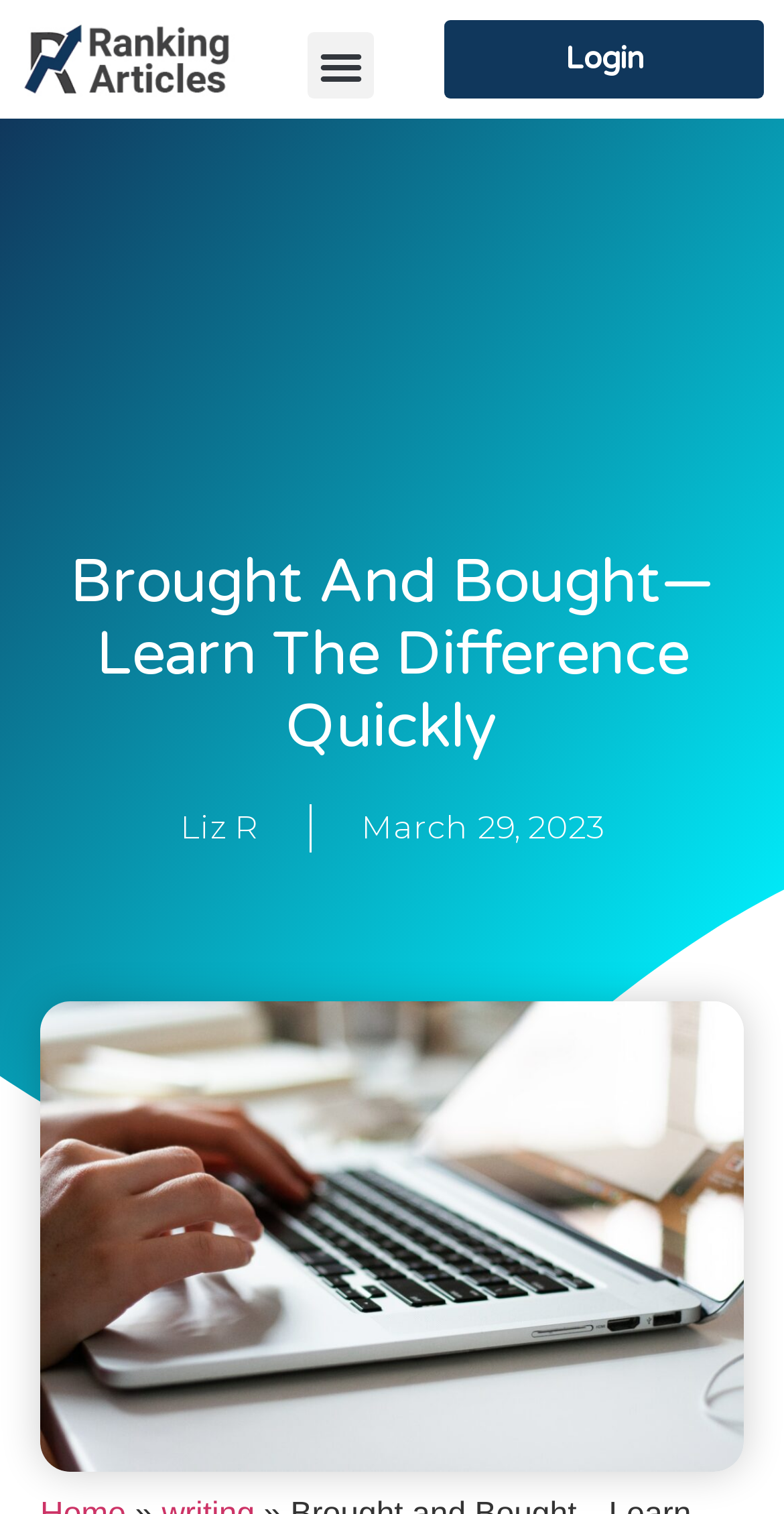Given the description of the UI element: "March 29, 2023", predict the bounding box coordinates in the form of [left, top, right, bottom], with each value being a float between 0 and 1.

[0.46, 0.531, 0.771, 0.563]